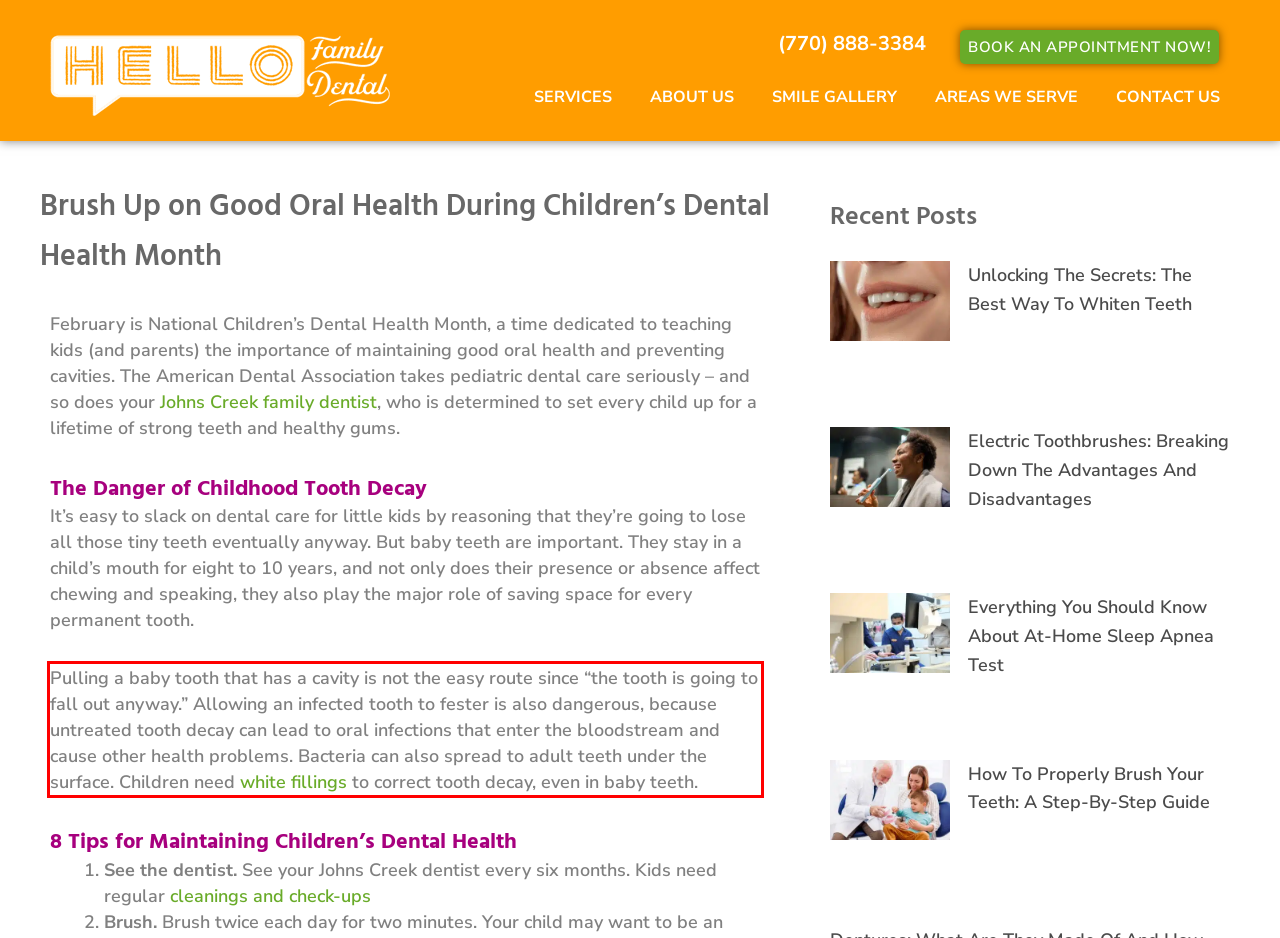You have a screenshot of a webpage with a red bounding box. Use OCR to generate the text contained within this red rectangle.

Pulling a baby tooth that has a cavity is not the easy route since “the tooth is going to fall out anyway.” Allowing an infected tooth to fester is also dangerous, because untreated tooth decay can lead to oral infections that enter the bloodstream and cause other health problems. Bacteria can also spread to adult teeth under the surface. Children need white fillings to correct tooth decay, even in baby teeth.